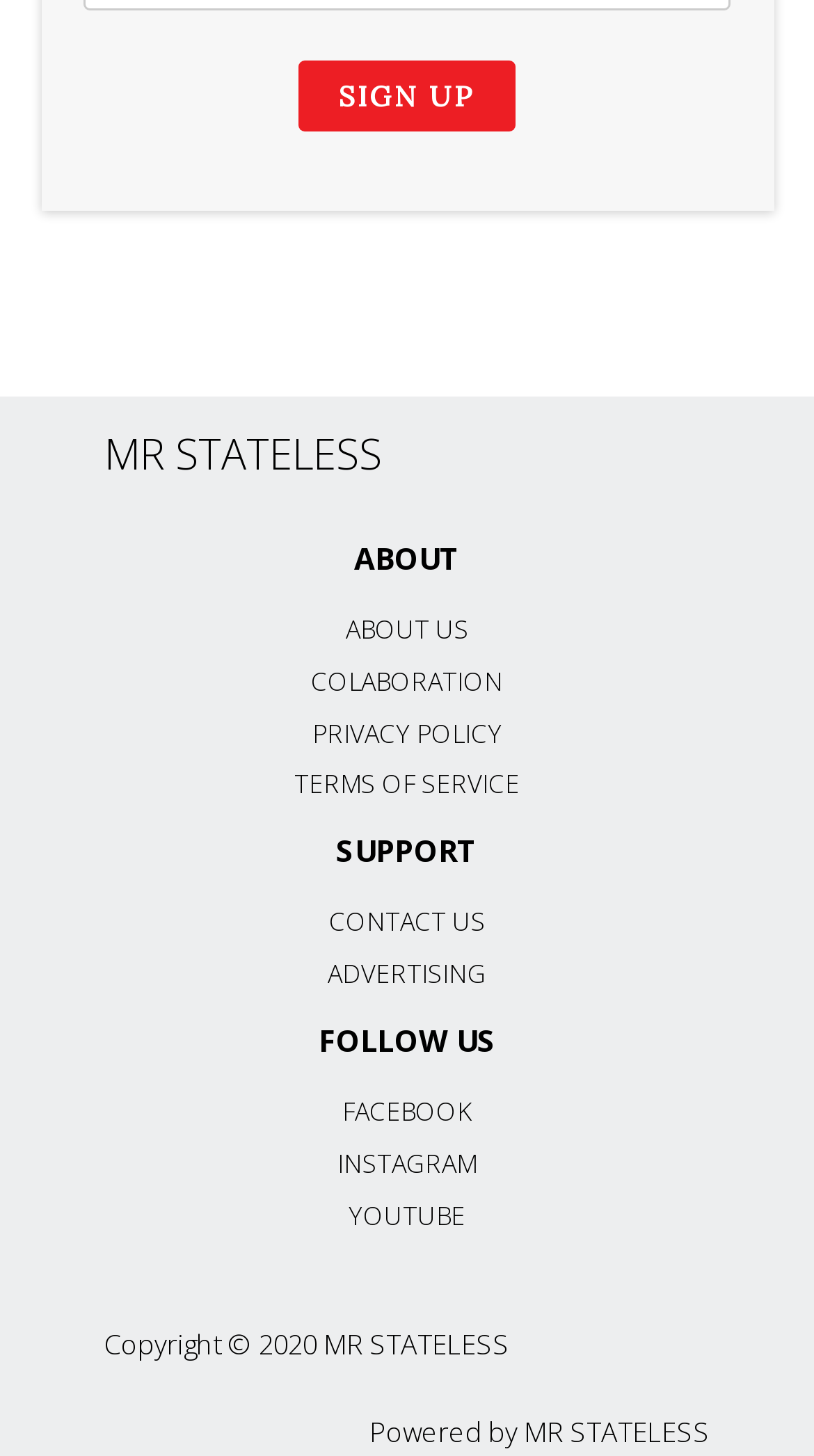Using the webpage screenshot, find the UI element described by TERMS OF SERVICE. Provide the bounding box coordinates in the format (top-left x, top-left y, bottom-right x, bottom-right y), ensuring all values are floating point numbers between 0 and 1.

[0.362, 0.526, 0.638, 0.551]